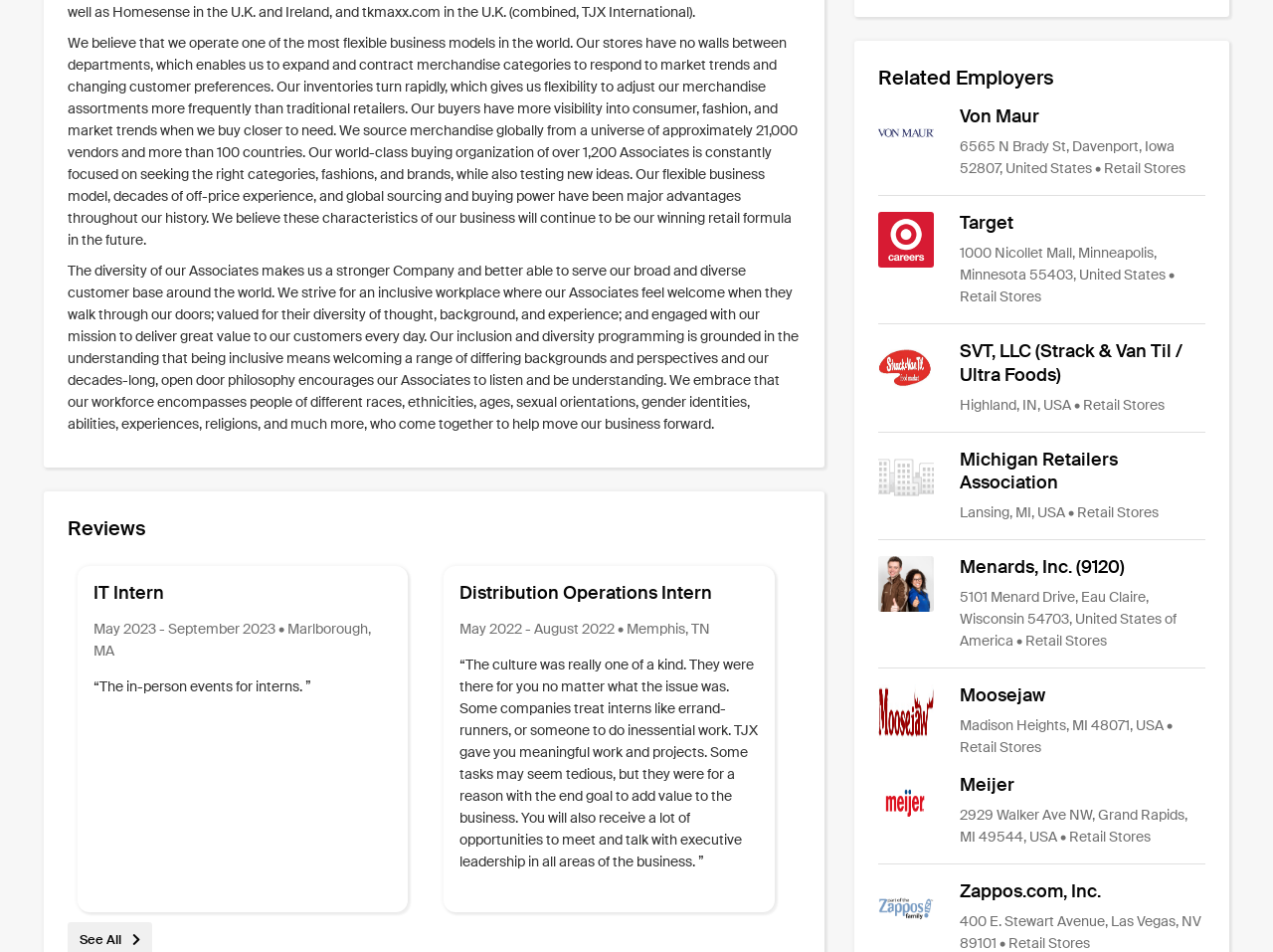Using the provided element description: "See All", identify the bounding box coordinates. The coordinates should be four floats between 0 and 1 in the order [left, top, right, bottom].

[0.053, 0.978, 0.12, 0.996]